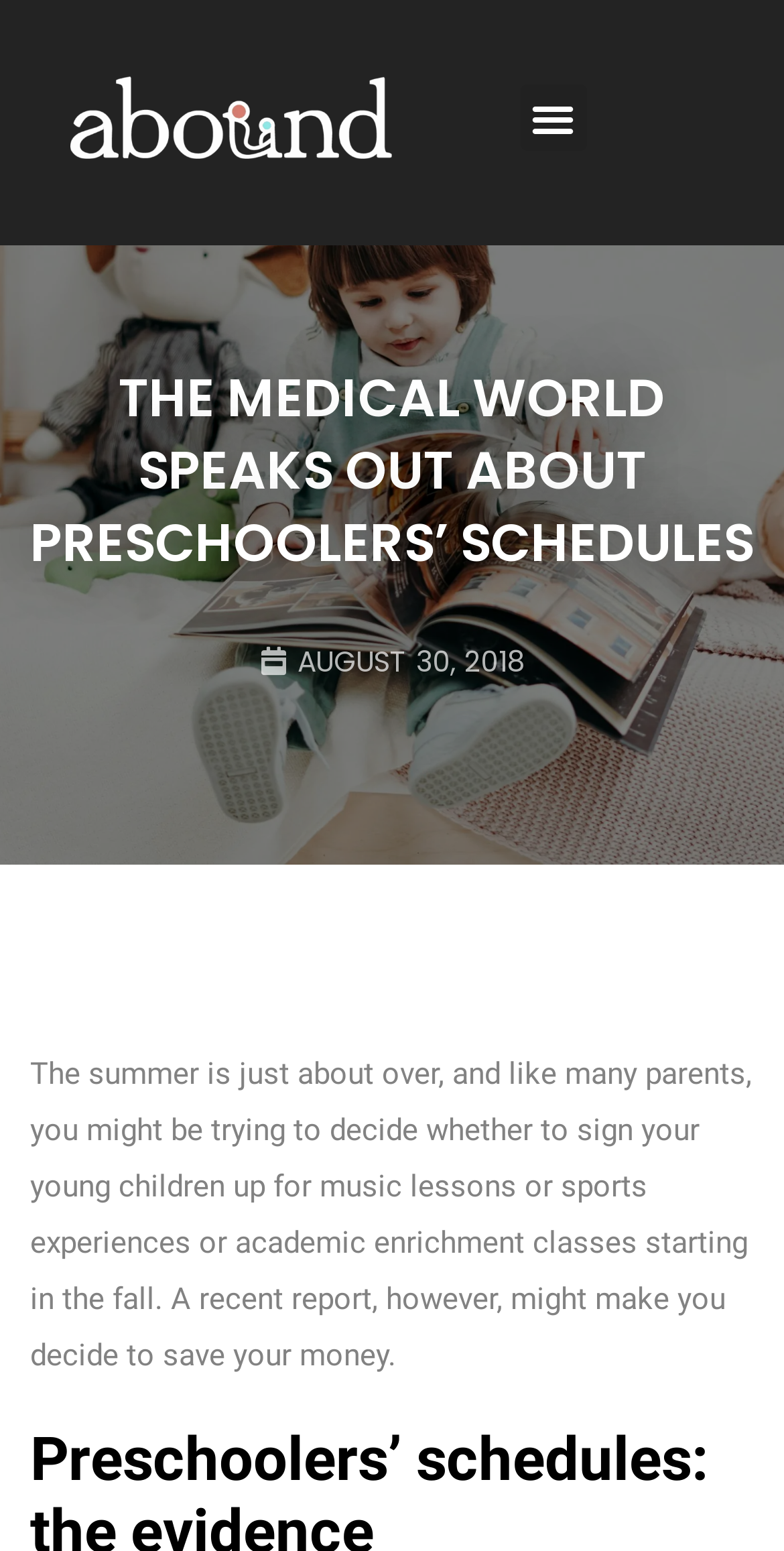What is the author's concern about?
Please give a detailed and thorough answer to the question, covering all relevant points.

The author's concern can be inferred from the first sentence of the article 'The summer is just about over, and like many parents, you might be trying to decide whether to sign your young children up for music lessons or sports experiences or academic enrichment classes starting in the fall.' which indicates that the author is concerned about parents deciding on activities for their children.